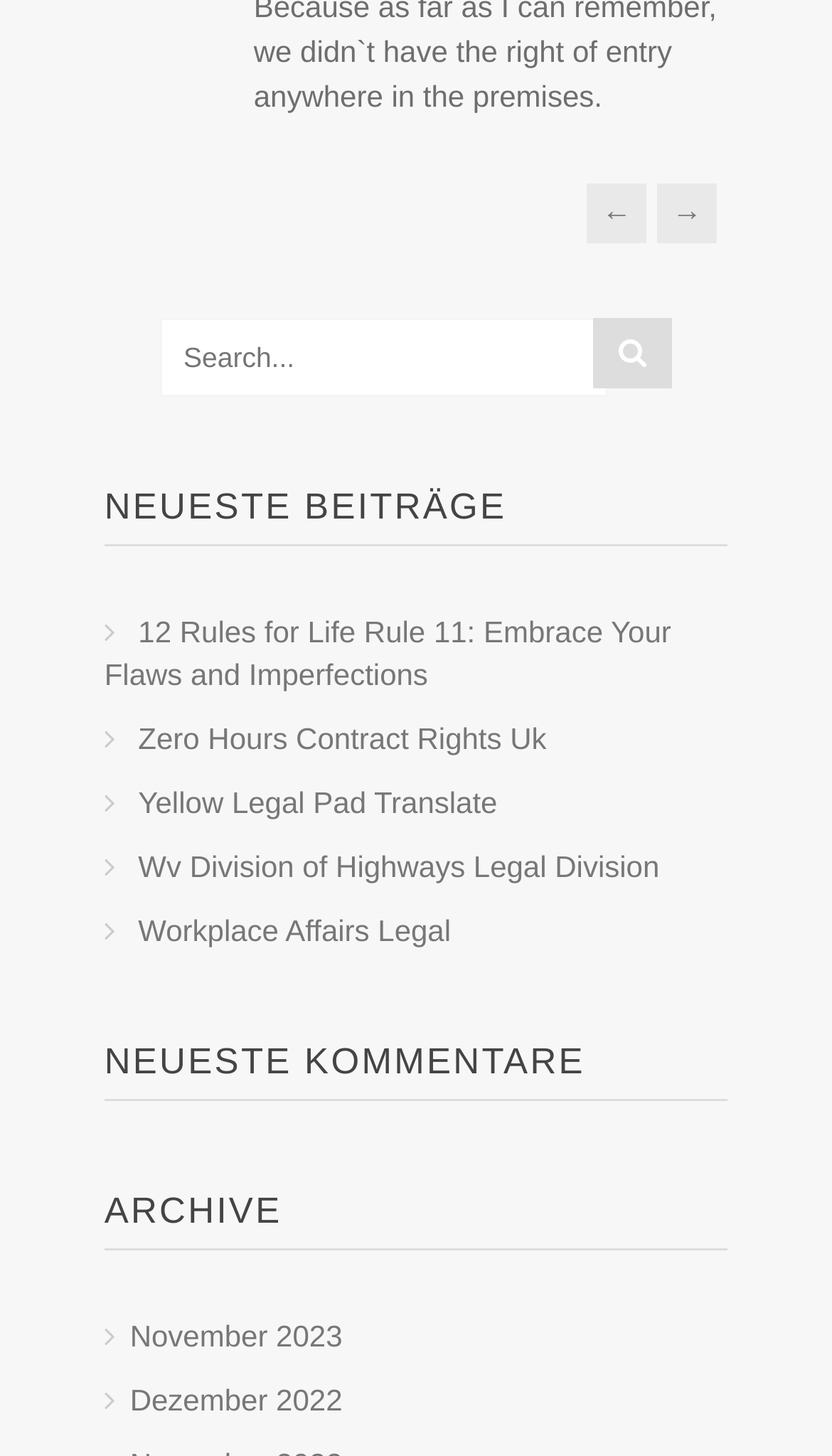Answer the question with a single word or phrase: 
What is the purpose of the textbox?

Search